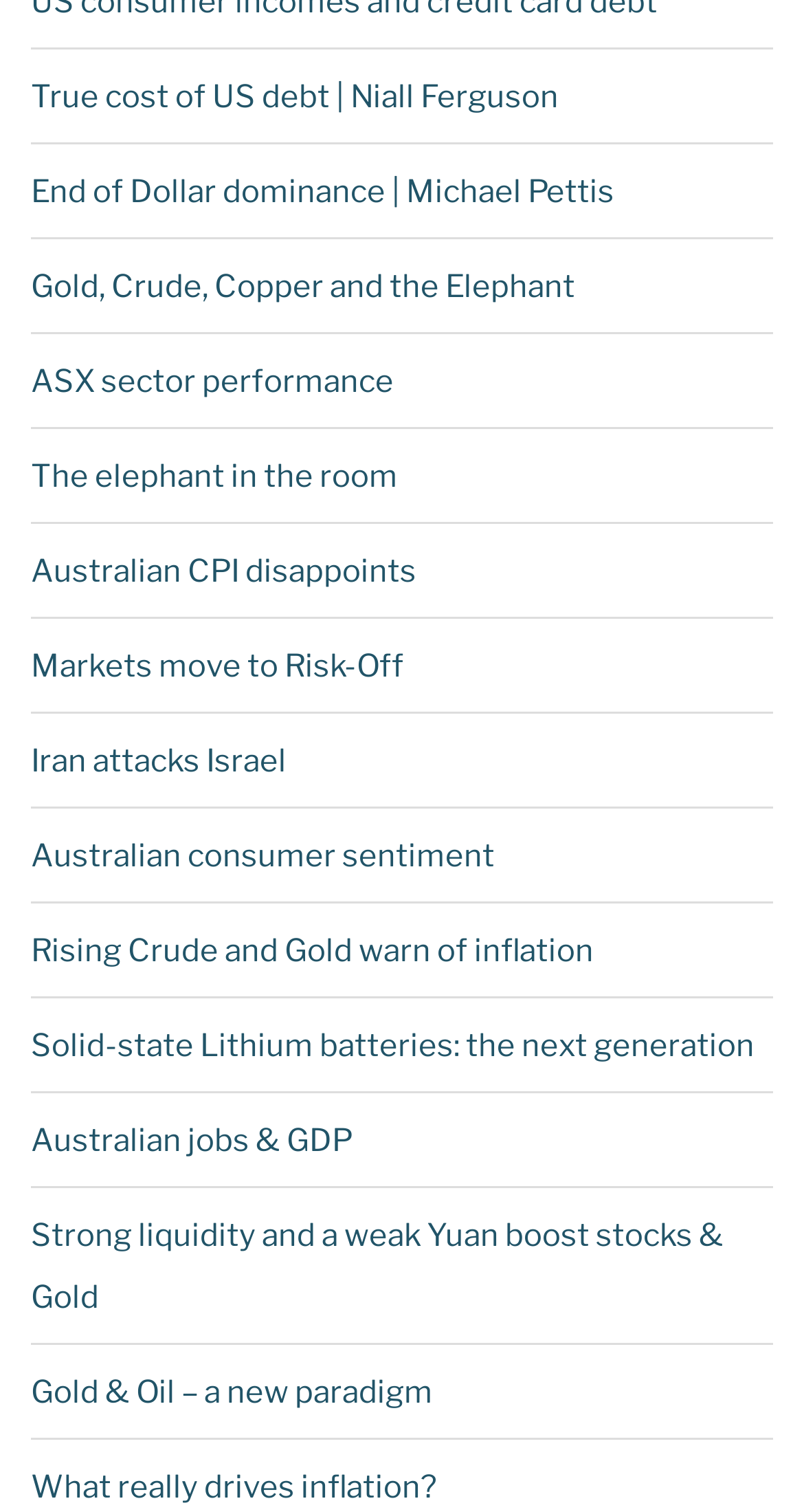Are there any links related to Australia?
Deliver a detailed and extensive answer to the question.

By examining the text of the links, I found that there are several links related to Australia, such as 'ASX sector performance', 'Australian CPI disappoints', 'Australian consumer sentiment', and 'Australian jobs & GDP'. These links indicate that the webpage has content related to Australia.